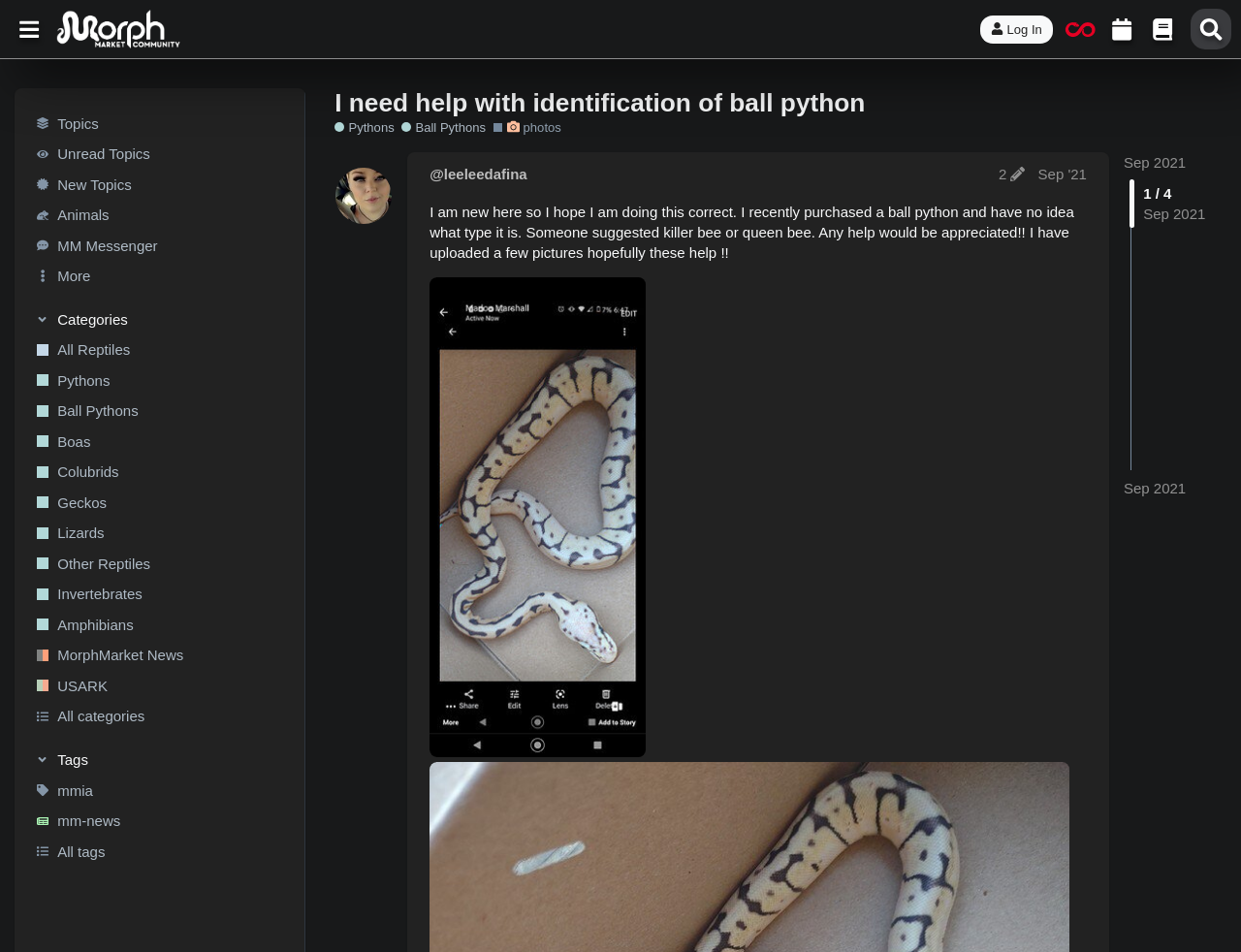Describe the webpage meticulously, covering all significant aspects.

This webpage is a forum post on the MorphMarket Reptile Community website. At the top, there is a header section with a button to expand the sidebar, a link to the MorphMarket Reptile Community, and a button to log in. Below the header, there are several links to different sections of the website, including Topics, Unread Topics, New Topics, Animals, and MM Messenger.

On the left side of the page, there is a sidebar with various categories, including All Reptiles, Pythons, Ball Pythons, Boas, and more. Each category has an associated image. Below the categories, there are links to different tags, including mmia, mm-news, and All tags.

The main content of the page is a forum post titled "I need help with identification of ball python." The post is divided into sections, with the first section being the title and a link to the post. Below the title, there are links to Pythons and Ball Pythons, with a brief description of each. There is also a list of tags, including photos, husbandry, breeding, genetics, and more.

The main body of the post is a message from the user, who is seeking help identifying their ball python. They mention that someone suggested it might be a killer bee or queen bee and ask for help. They have uploaded several pictures, which are displayed below the message. The pictures are large and take up most of the page.

At the bottom of the page, there is a section with the post's edit history, including the date and time of the edit and a link to the user's profile.